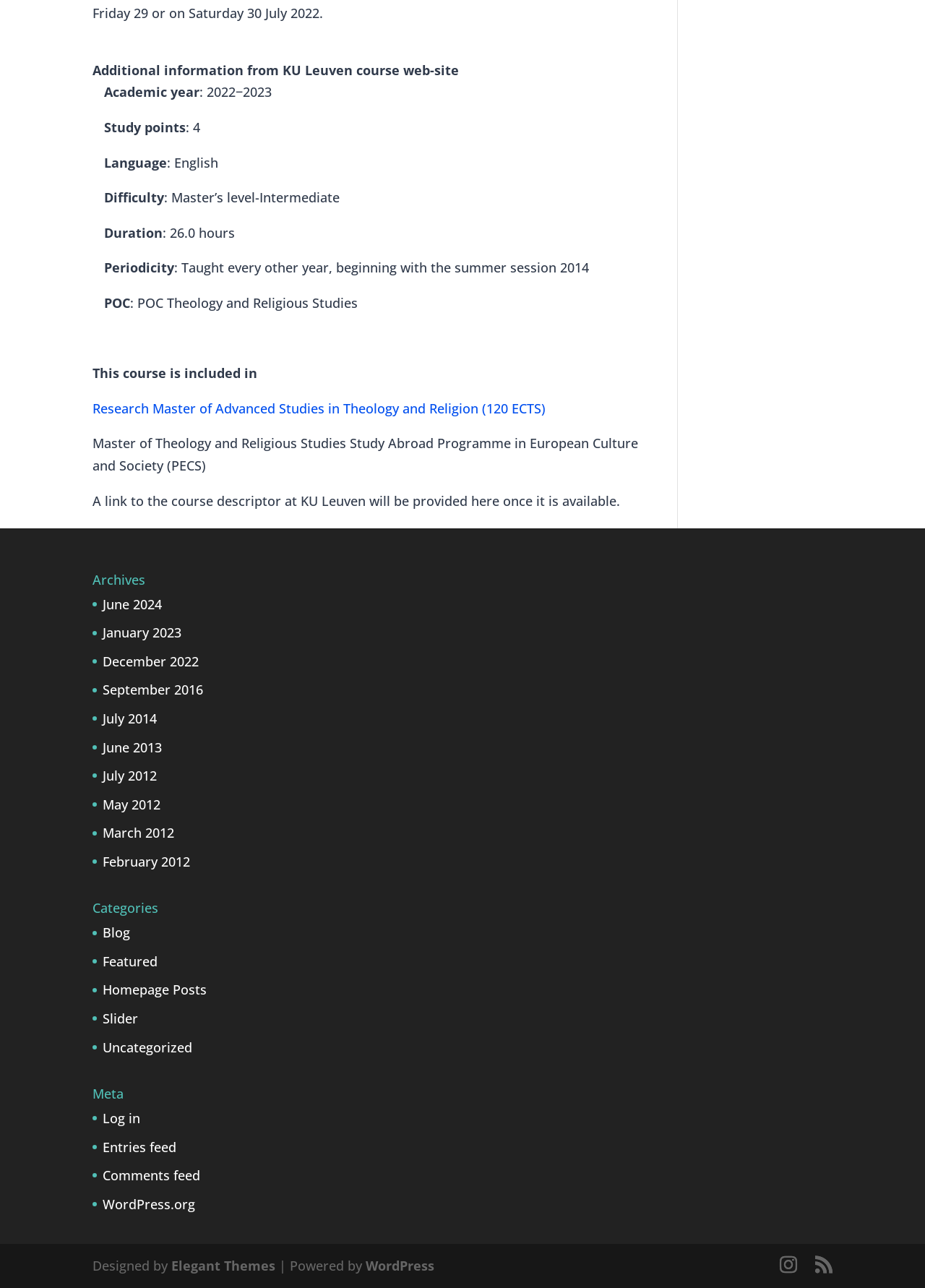Can you specify the bounding box coordinates of the area that needs to be clicked to fulfill the following instruction: "View course archives"?

[0.1, 0.445, 0.22, 0.461]